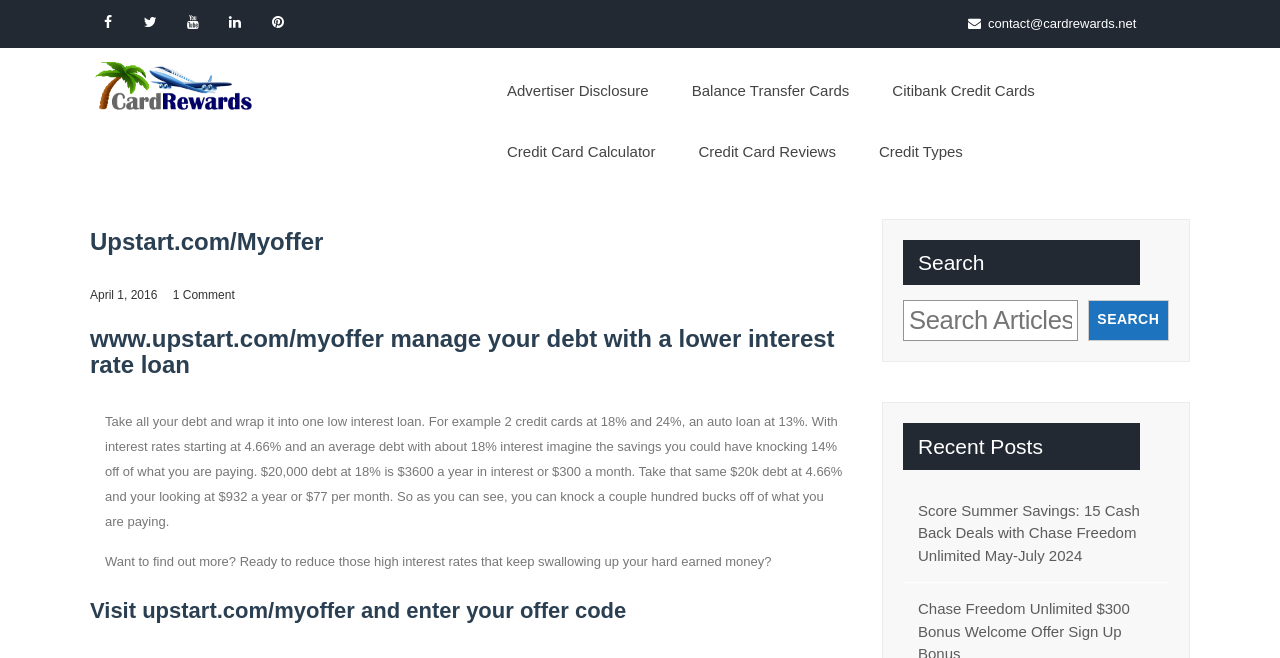Specify the bounding box coordinates of the region I need to click to perform the following instruction: "Read the recent post about Summer Savings". The coordinates must be four float numbers in the range of 0 to 1, i.e., [left, top, right, bottom].

[0.717, 0.759, 0.905, 0.862]